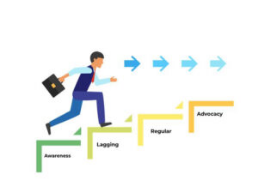Please study the image and answer the question comprehensively:
How many steps are in the progression?

The image illustrates a stylized figure of a man ascending a set of ascending steps, and each step is distinctly labeled, with a total of four steps: 'Awareness', 'Lagging', 'Regular', and 'Advocacy'.